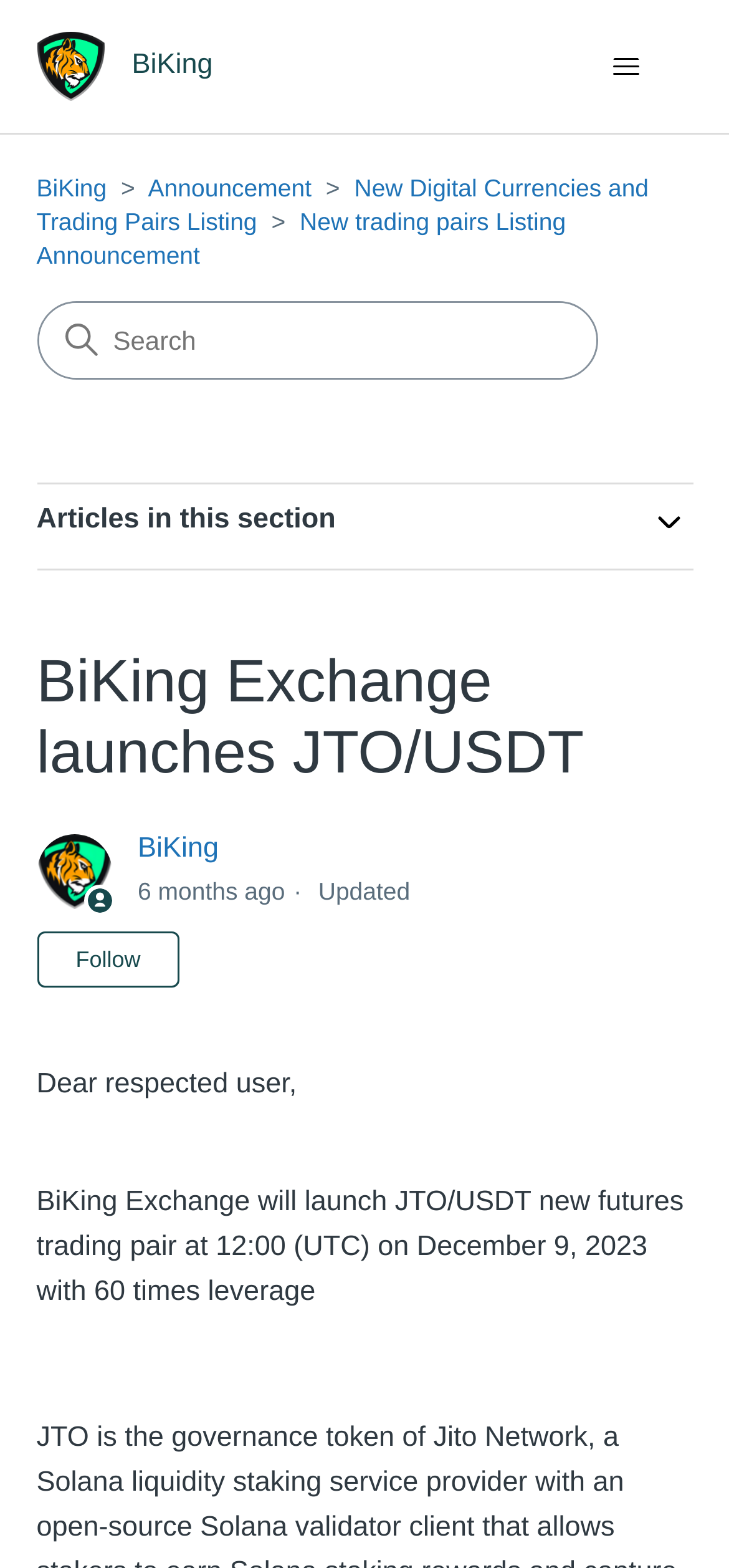What is the date of the announcement?
Answer the question in a detailed and comprehensive manner.

I found the answer by reading the text in the main content section of the webpage, which states 'BiKing Exchange will launch JTO/USDT new futures trading pair at 12:00 (UTC) on December 9, 2023'.